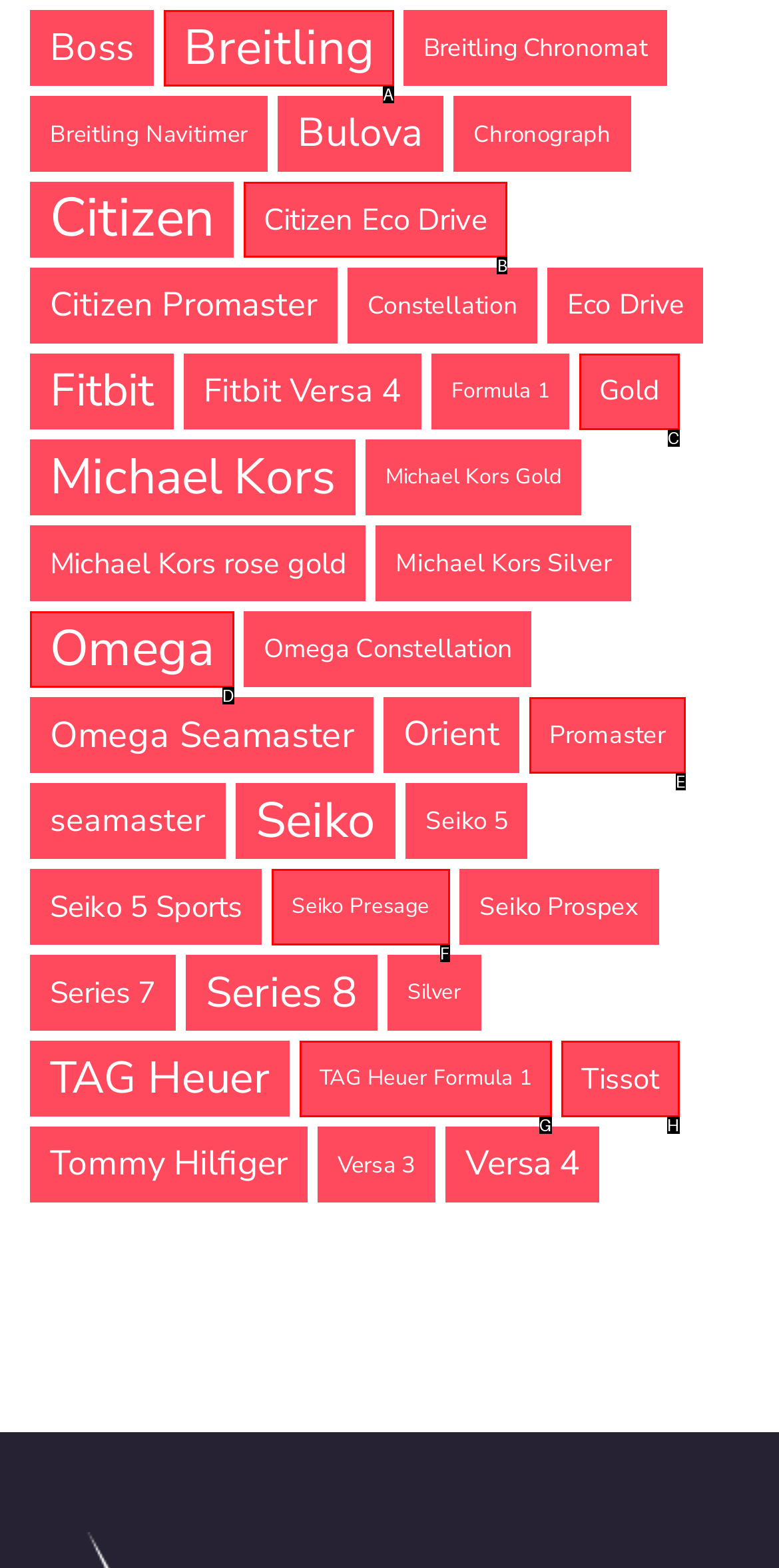Identify the correct UI element to click to achieve the task: Explore Citizen Eco Drive collection.
Answer with the letter of the appropriate option from the choices given.

B